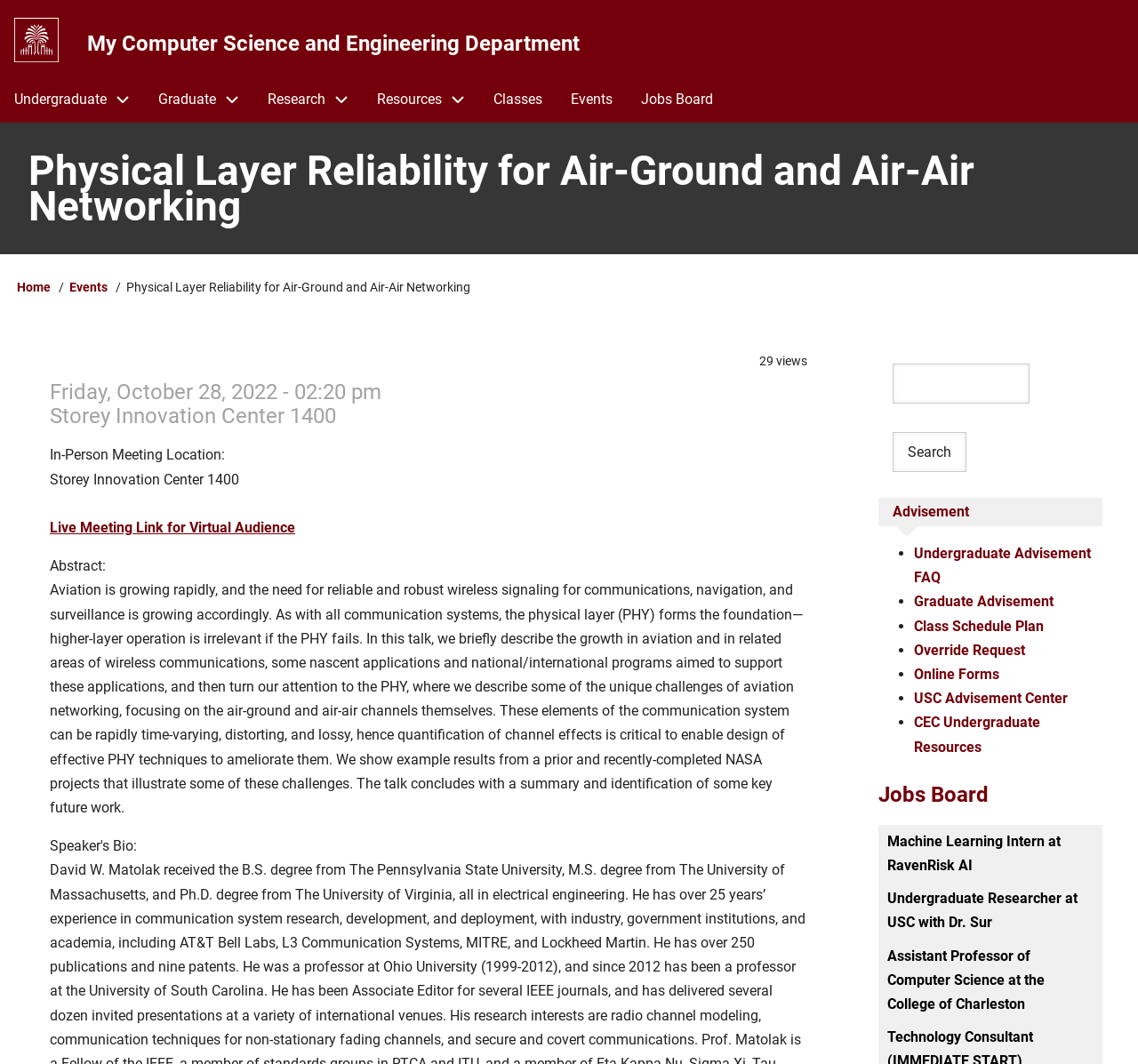Please reply with a single word or brief phrase to the question: 
How many views does the event have?

29 views